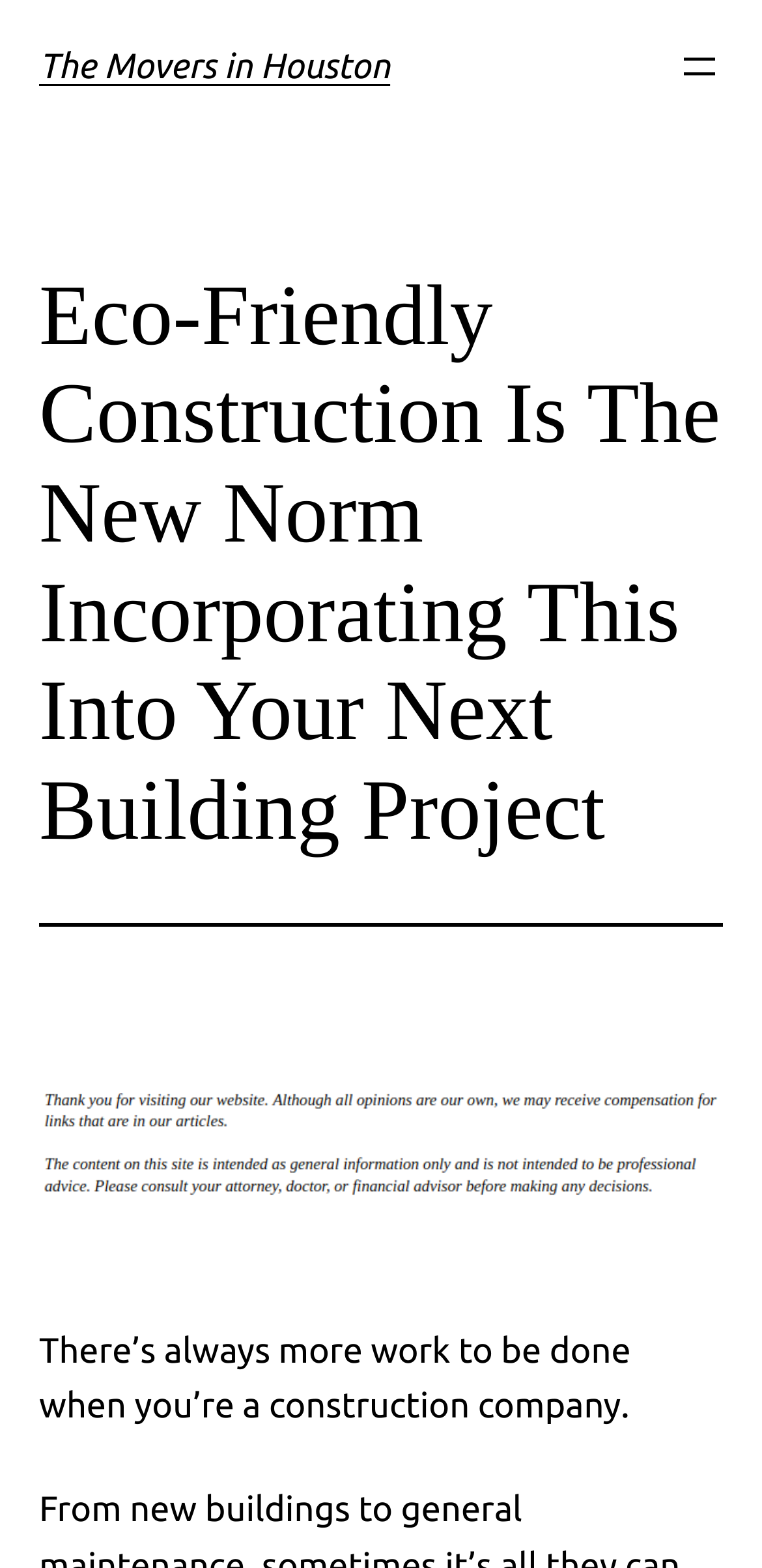What is the topic of the article?
Please elaborate on the answer to the question with detailed information.

I determined the topic of the article by reading the heading element that says 'Eco-Friendly Construction Is The New Norm Incorporating This Into Your Next Building Project'. This heading suggests that the article is about eco-friendly construction.